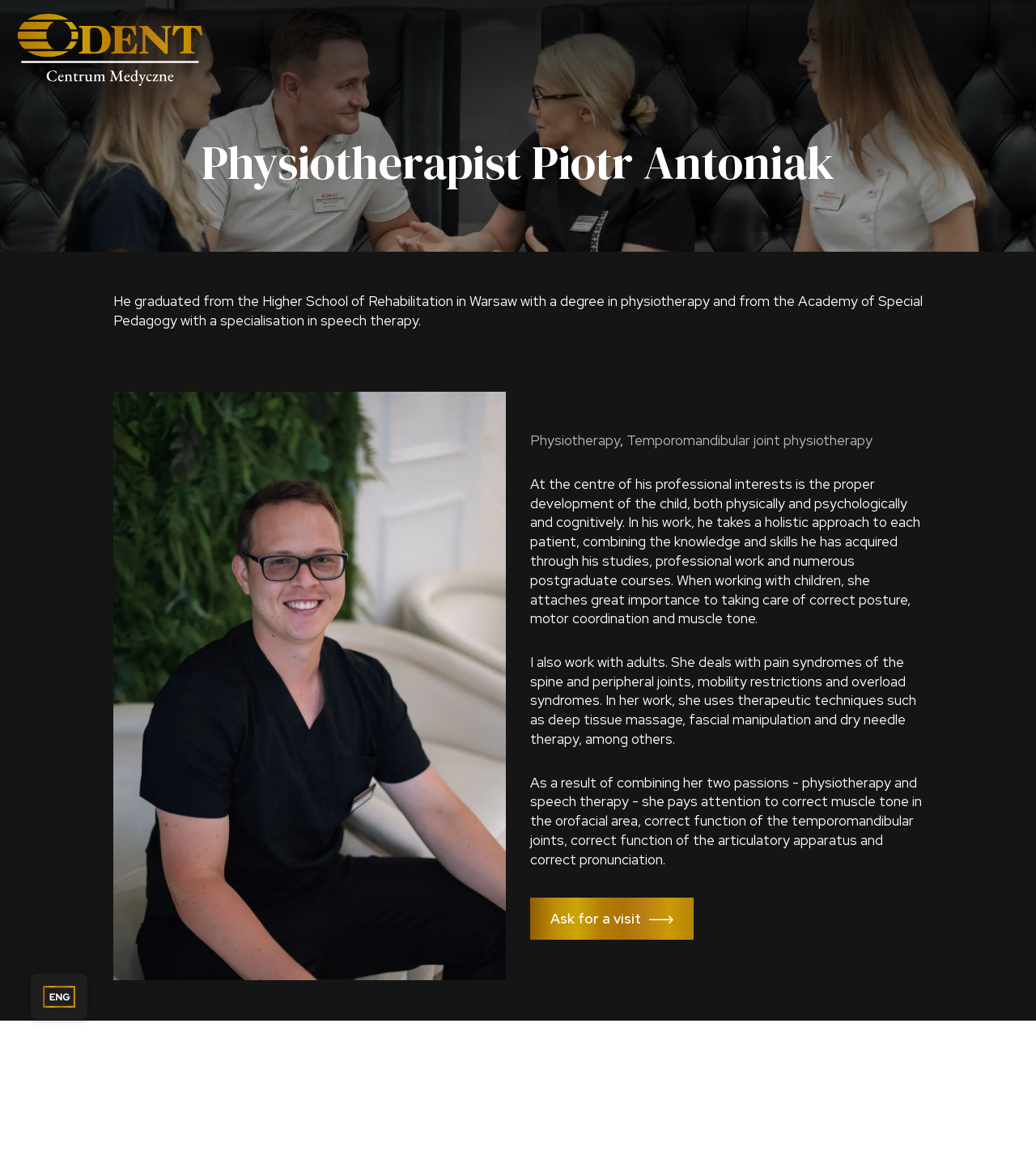Identify and provide the text content of the webpage's primary headline.

Physiotherapist Piotr Antoniak